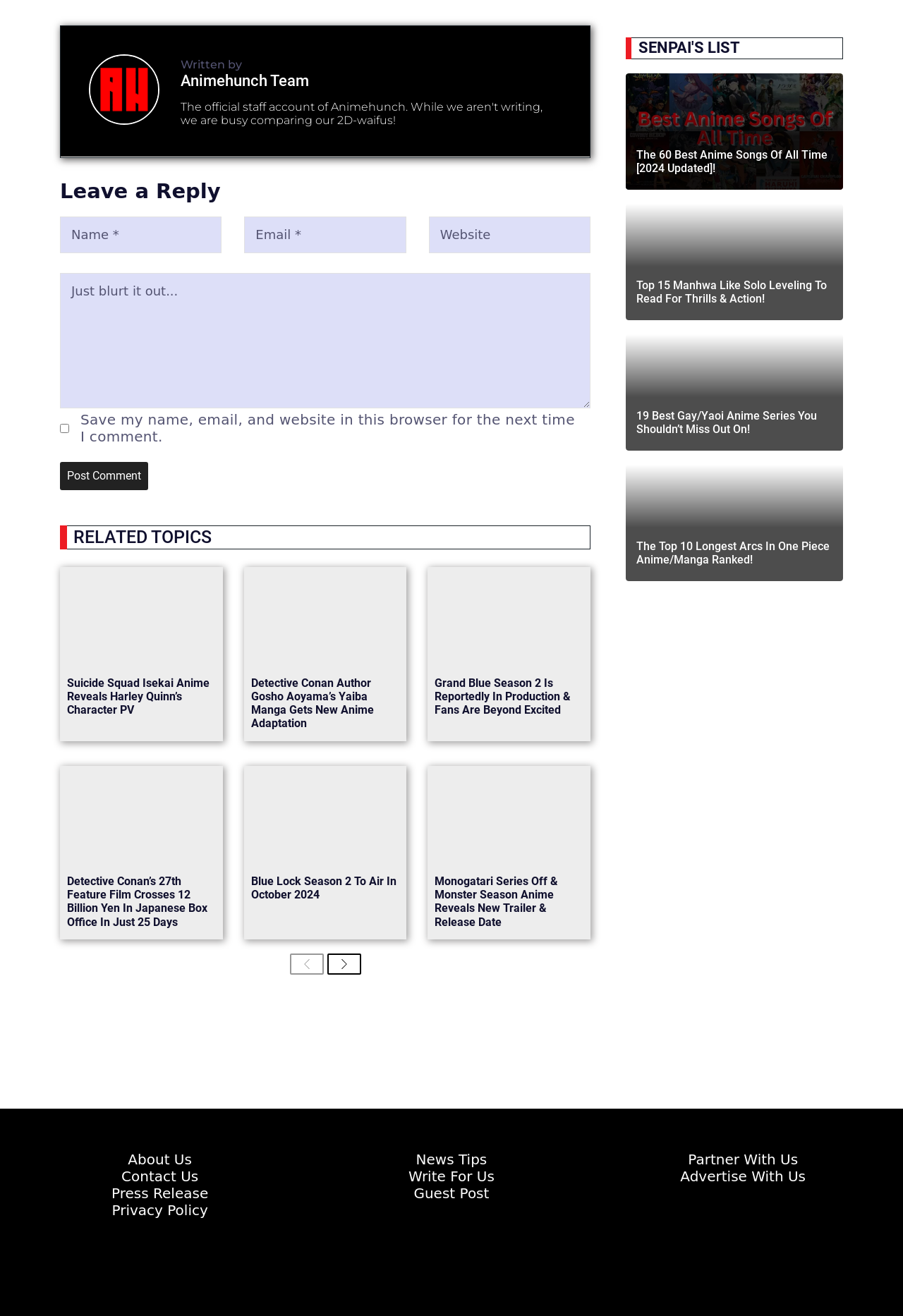Locate the UI element that matches the description alt="Yaiba" in the webpage screenshot. Return the bounding box coordinates in the format (top-left x, top-left y, bottom-right x, bottom-right y), with values ranging from 0 to 1.

[0.27, 0.431, 0.45, 0.5]